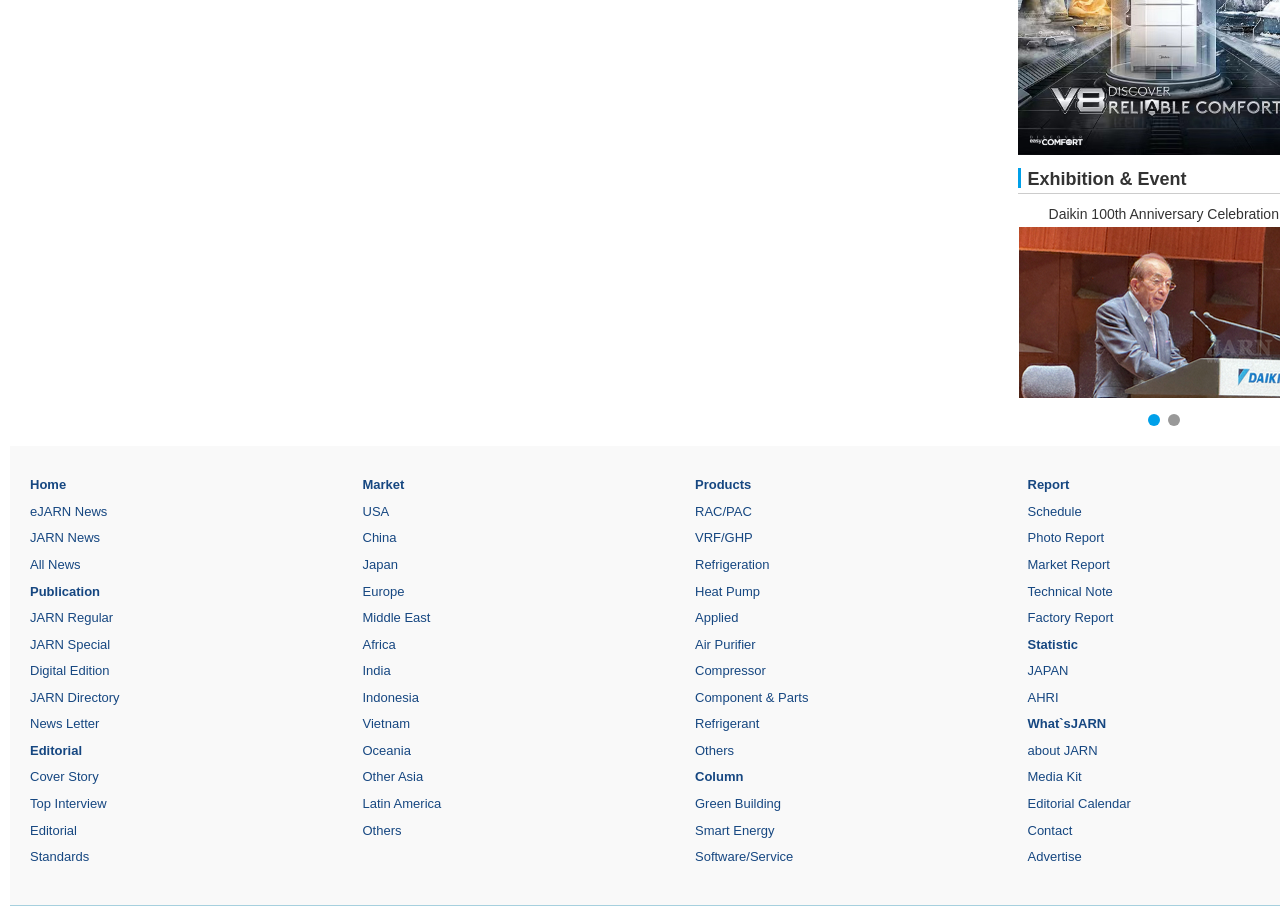What are the categories under Publication?
Use the image to answer the question with a single word or phrase.

JARN Regular, JARN Special, Digital Edition, JARN Directory, News Letter